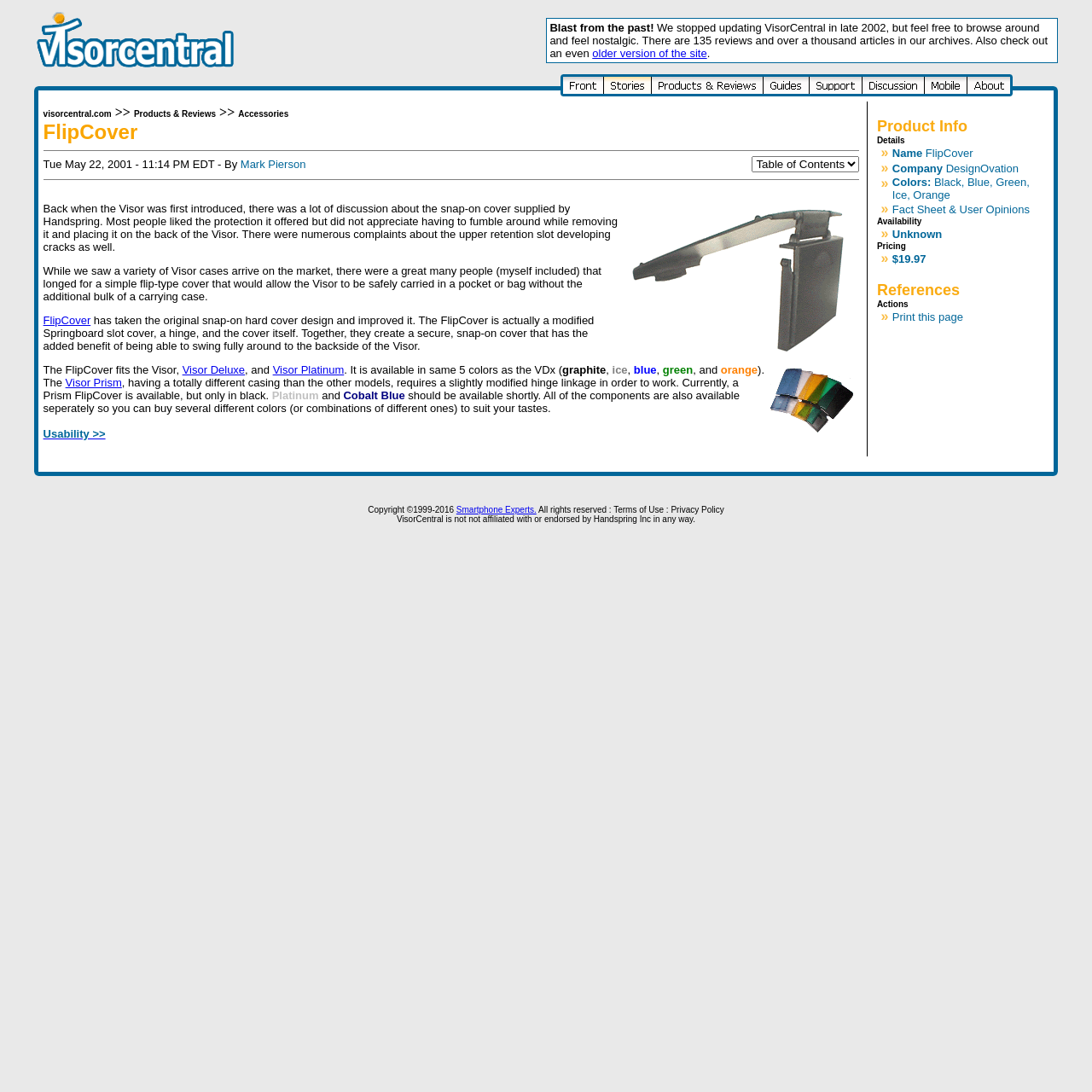What is the date of the article?
Give a single word or phrase answer based on the content of the image.

Tue May 22, 2001